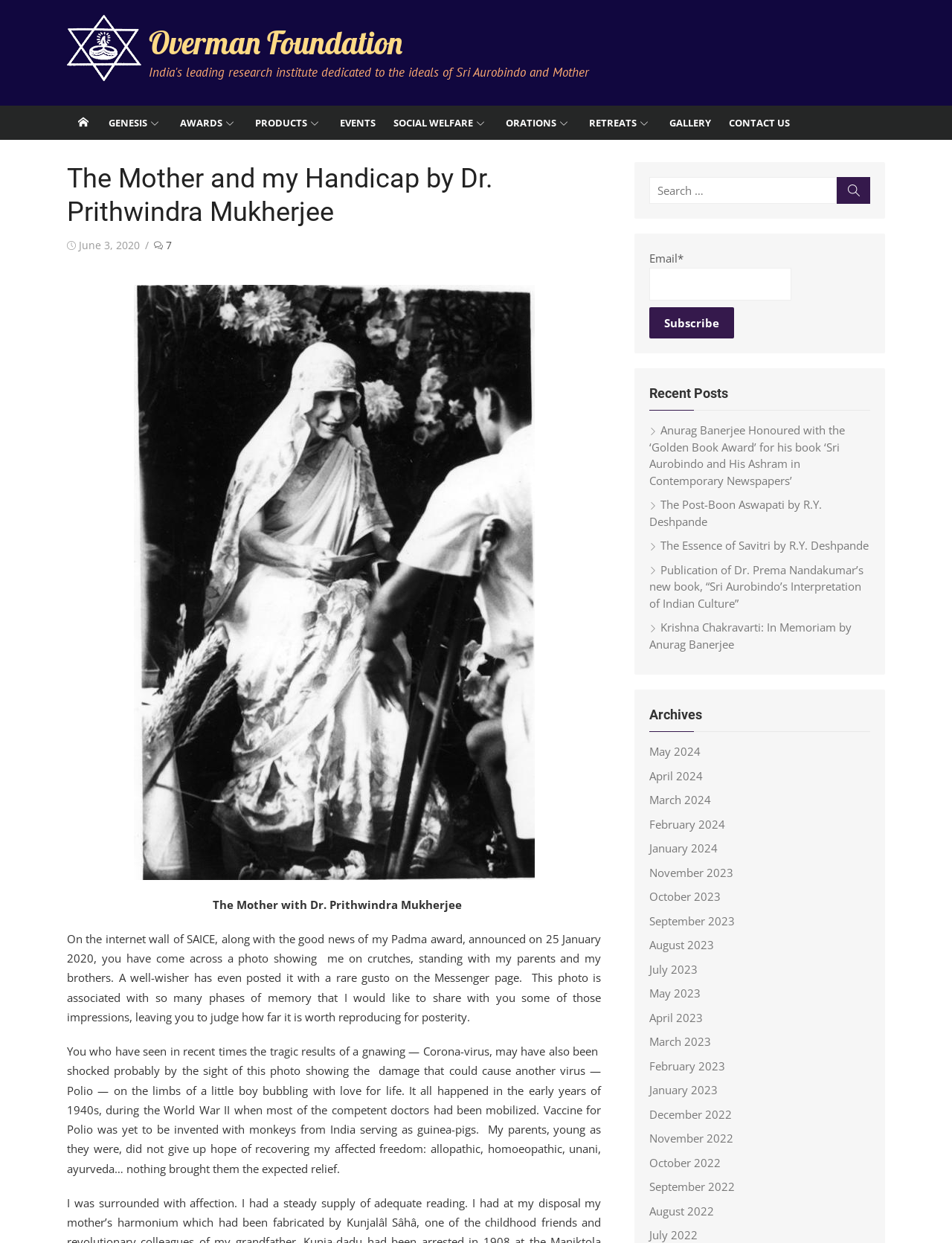Please provide a one-word or short phrase answer to the question:
What can be searched on the webpage?

Posts